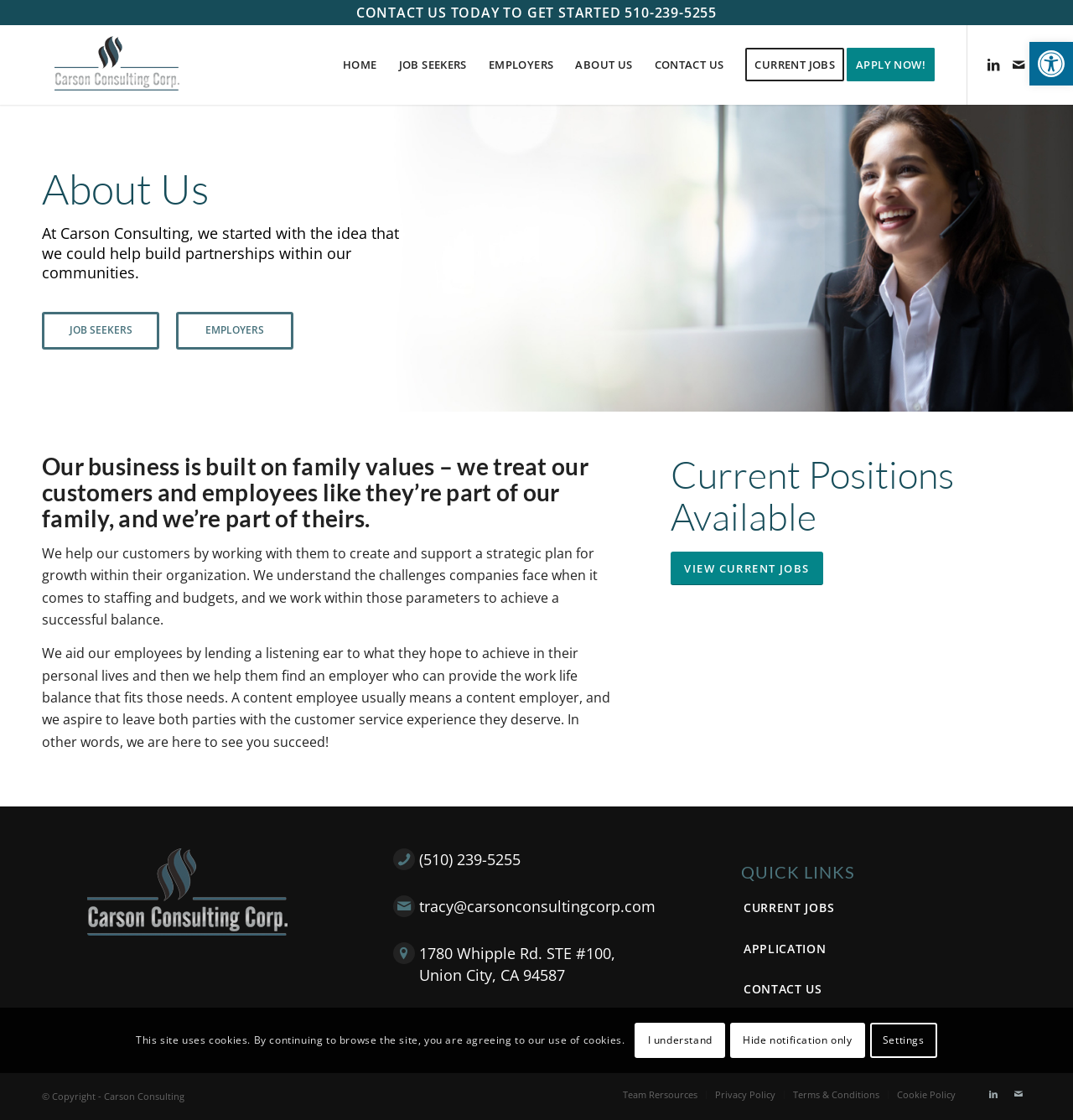Please provide a comprehensive answer to the question below using the information from the image: What is the name of the company's business approach?

I found this information by reading the 'About Us' section of the webpage, which describes the company's business approach as being built on family values.